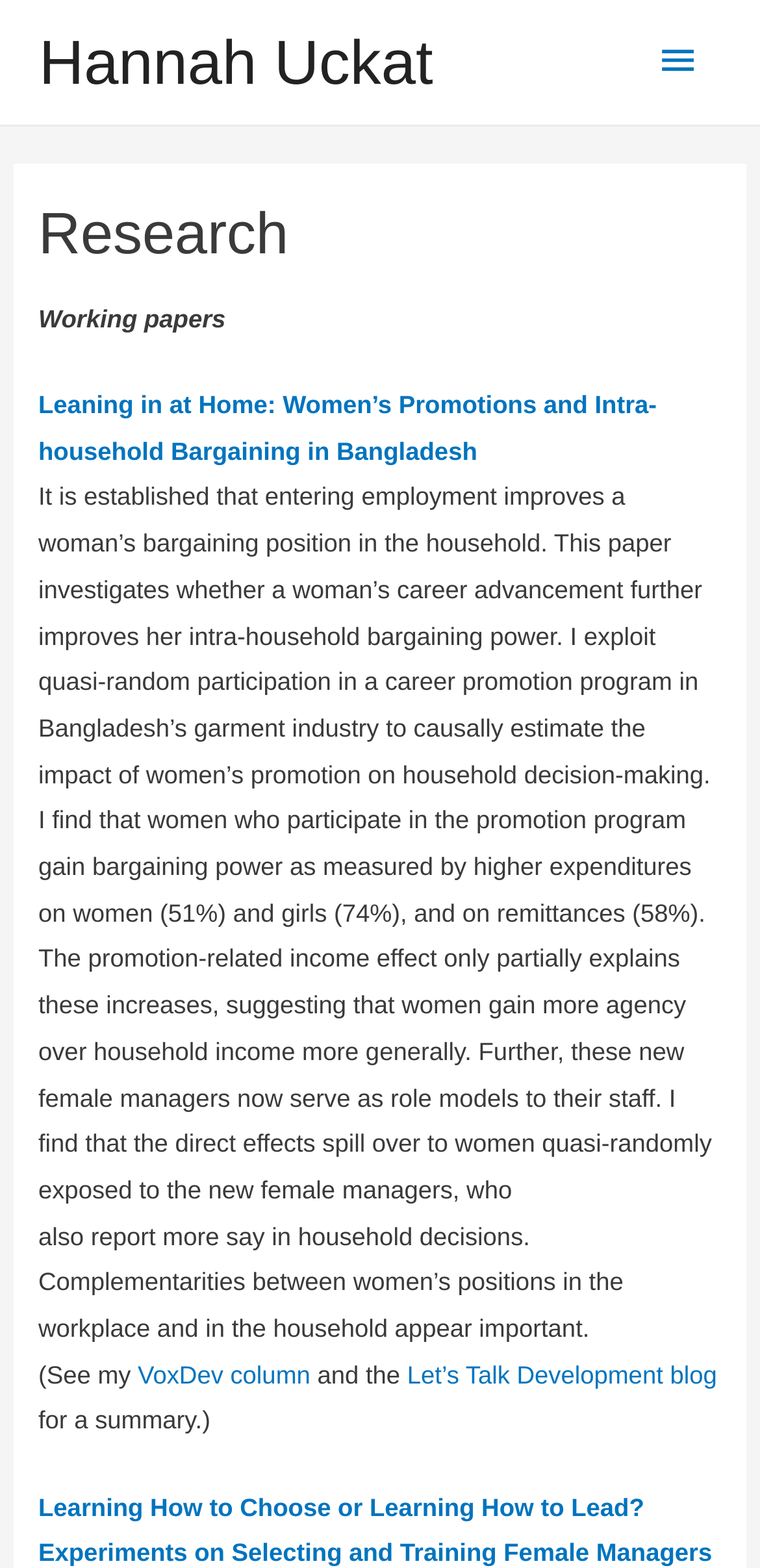Respond with a single word or phrase to the following question: How many working papers are listed?

1